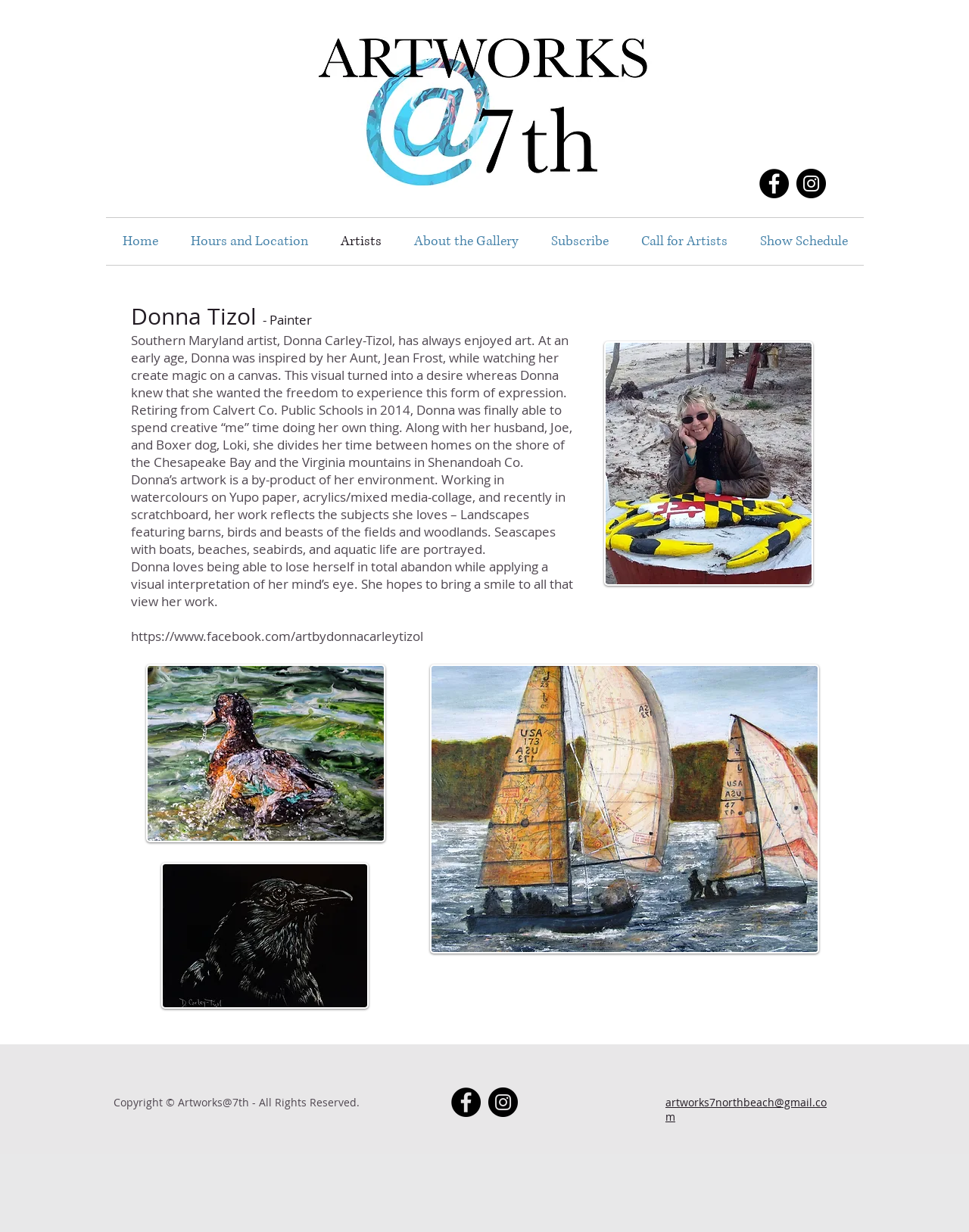How many social media links are present on the webpage?
Answer the question in as much detail as possible.

The webpage has two social media links, one for Facebook and one for Instagram, which are present in the social bar section at the top and bottom of the webpage.